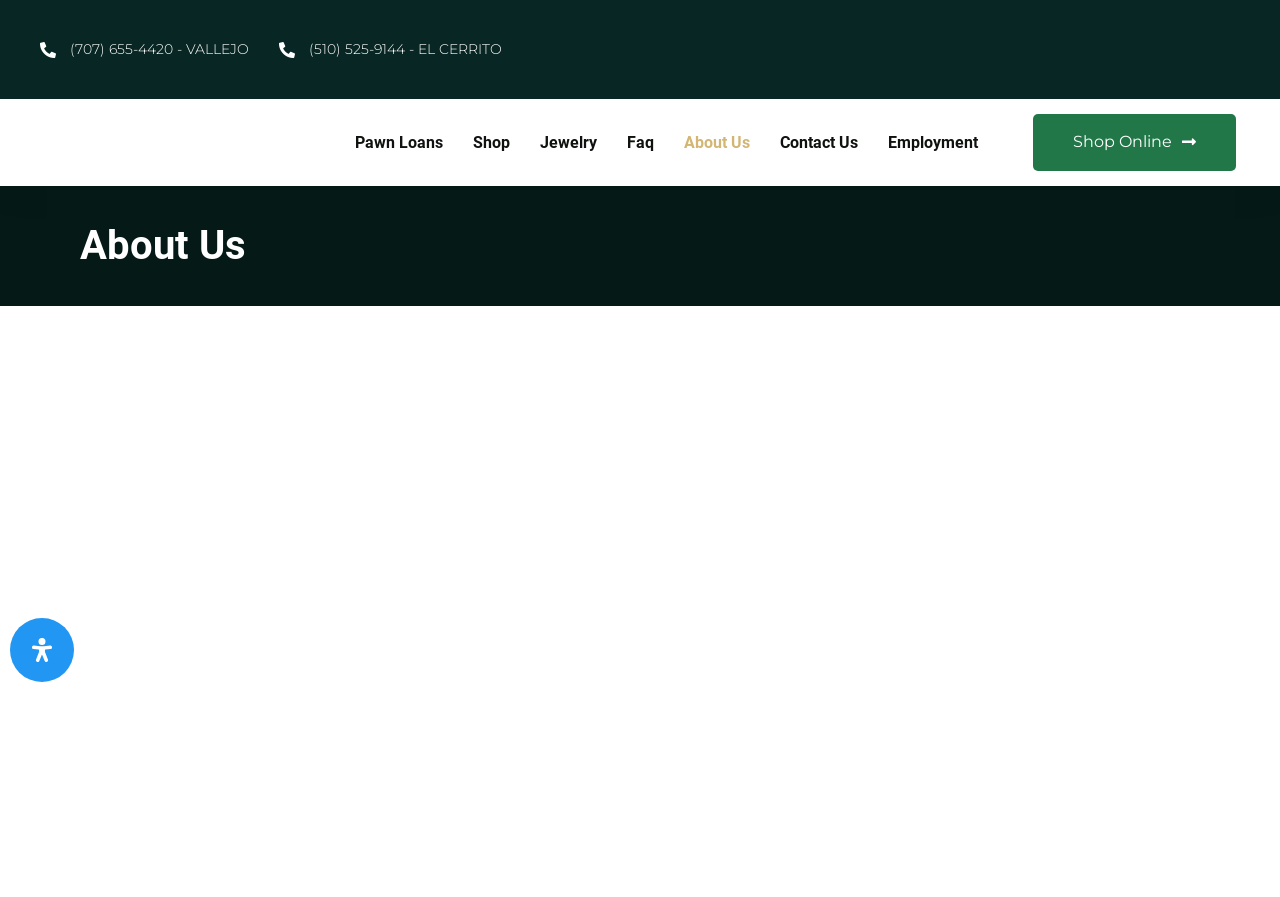What type of business is Granters?
From the screenshot, supply a one-word or short-phrase answer.

Pawn Shop